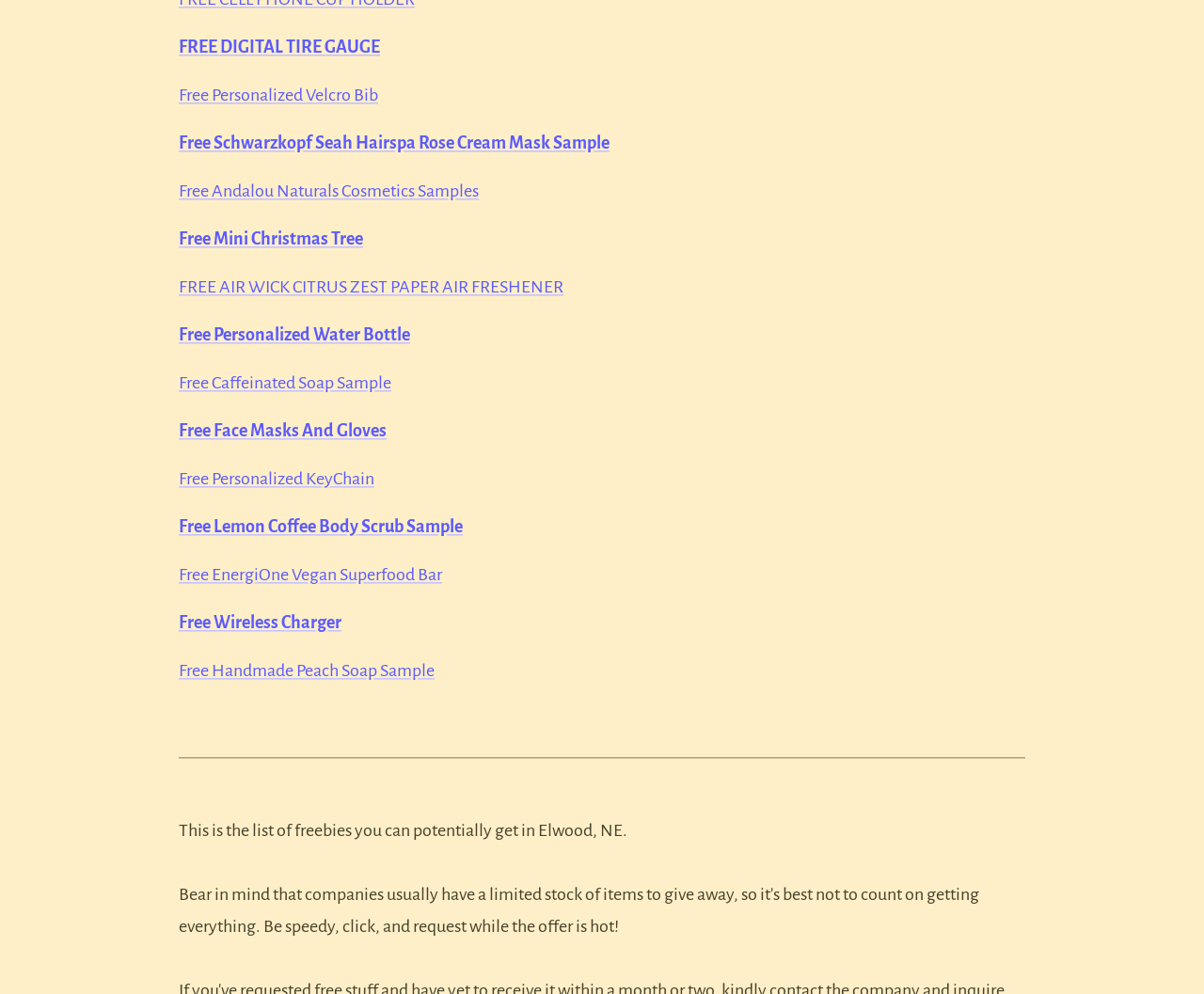Locate the bounding box coordinates of the UI element described by: "Free Personalized KeyChain". Provide the coordinates as four float numbers between 0 and 1, formatted as [left, top, right, bottom].

[0.148, 0.472, 0.311, 0.491]